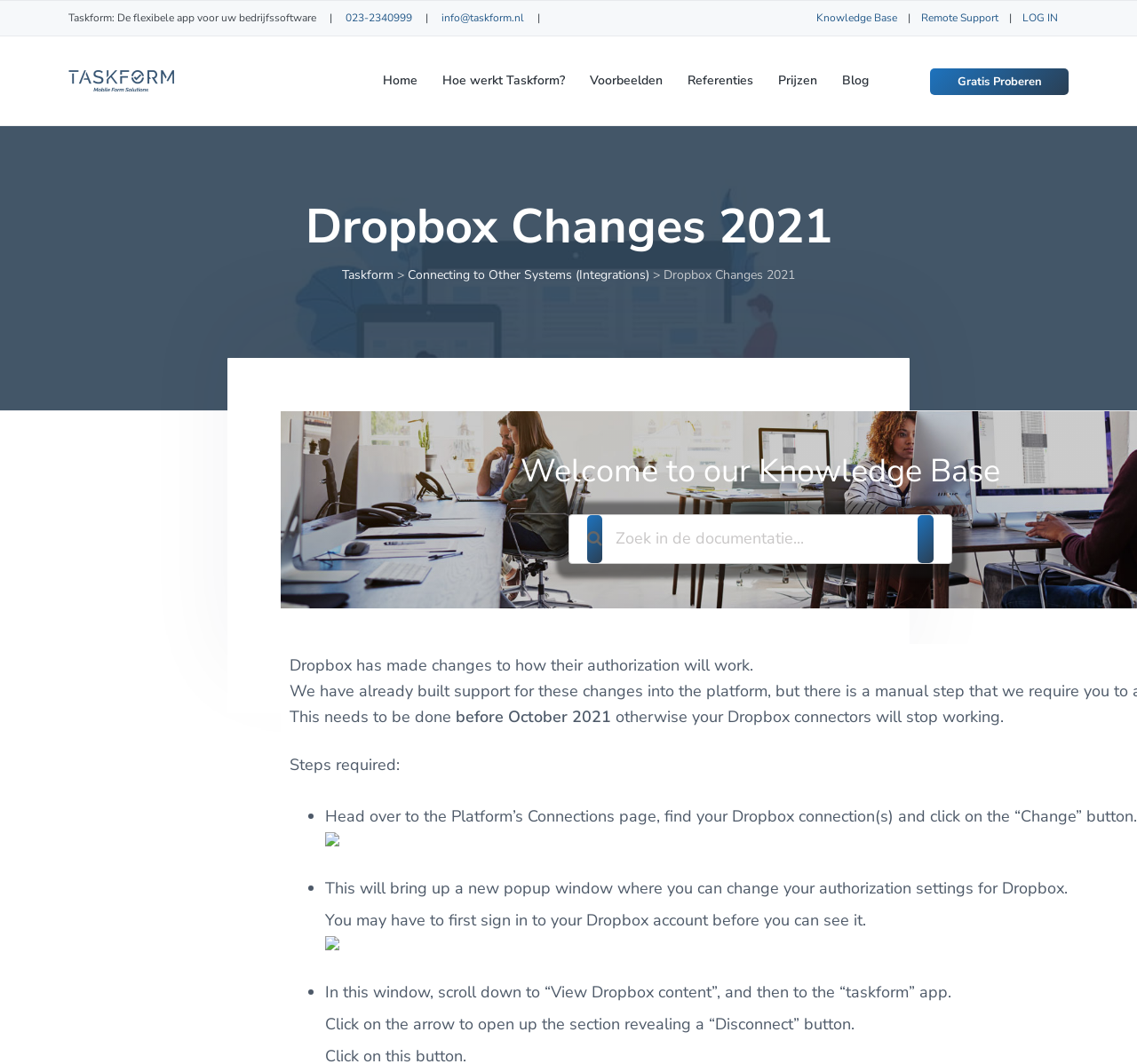What is the name of the flexible app for business software?
Please answer the question with as much detail and depth as you can.

The question can be answered by looking at the top-left corner of the webpage, where the logo and the name 'Taskform' are displayed. The static text next to the logo says 'De flexibele mobiele app voor uw bedrijfssoftware', which translates to 'The flexible mobile app for your business software'.